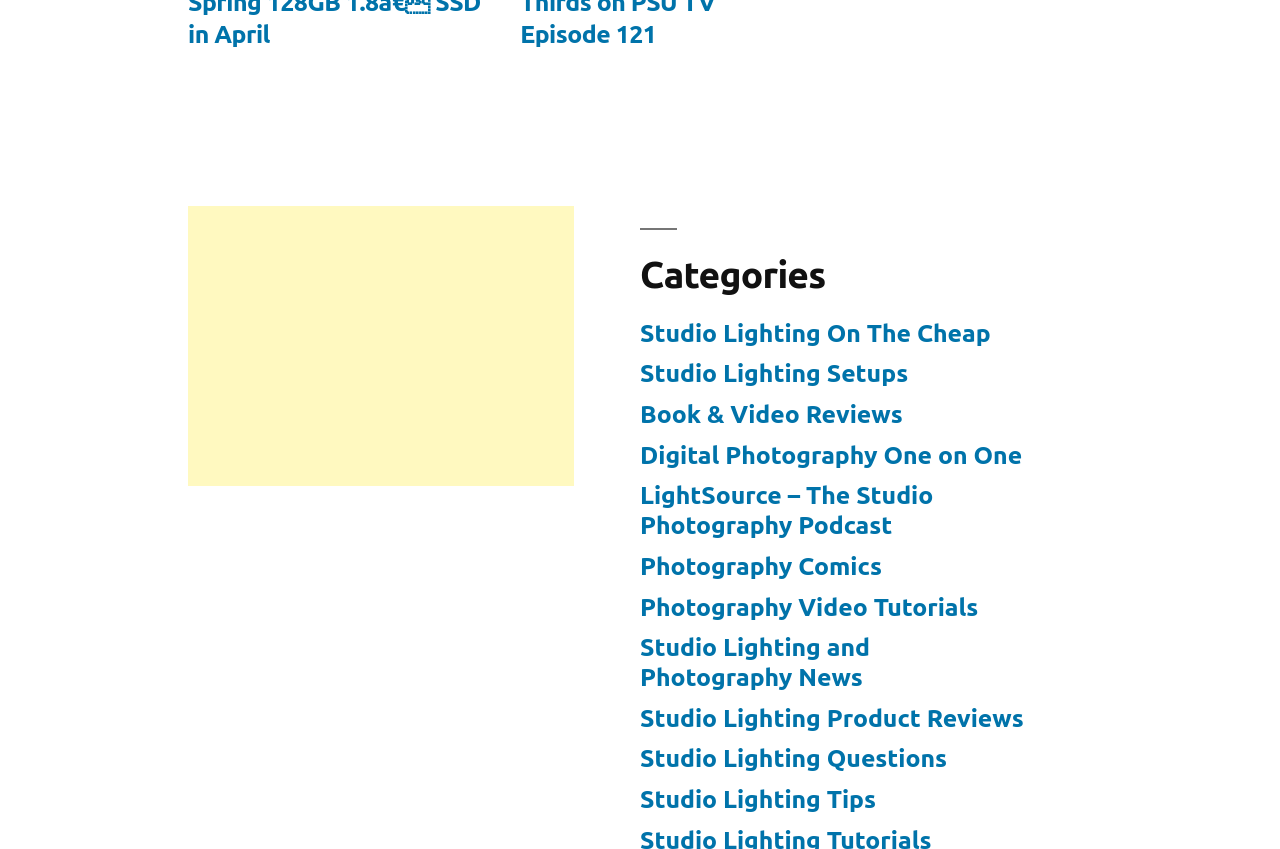How many links are under the 'Categories' heading?
Respond with a short answer, either a single word or a phrase, based on the image.

11